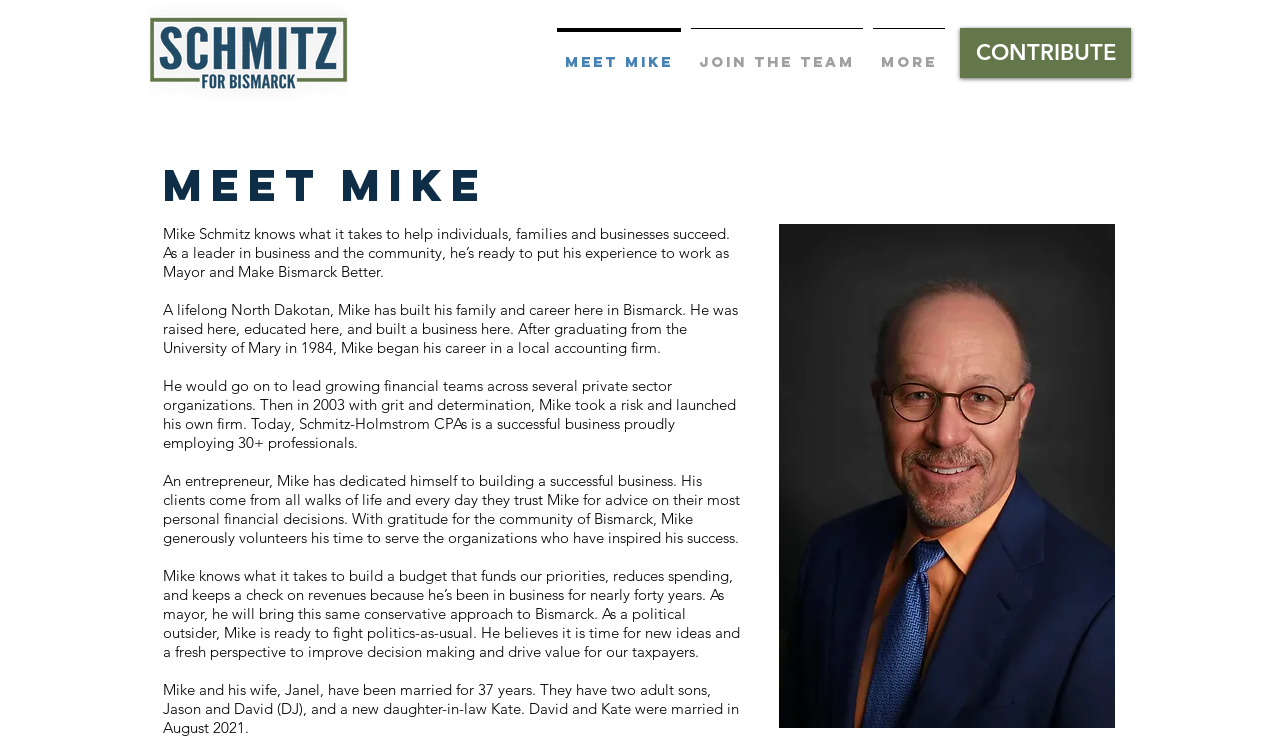Please find the bounding box for the following UI element description. Provide the coordinates in (top-left x, top-left y, bottom-right x, bottom-right y) format, with values between 0 and 1: CONTRIBUTE

[0.75, 0.038, 0.884, 0.106]